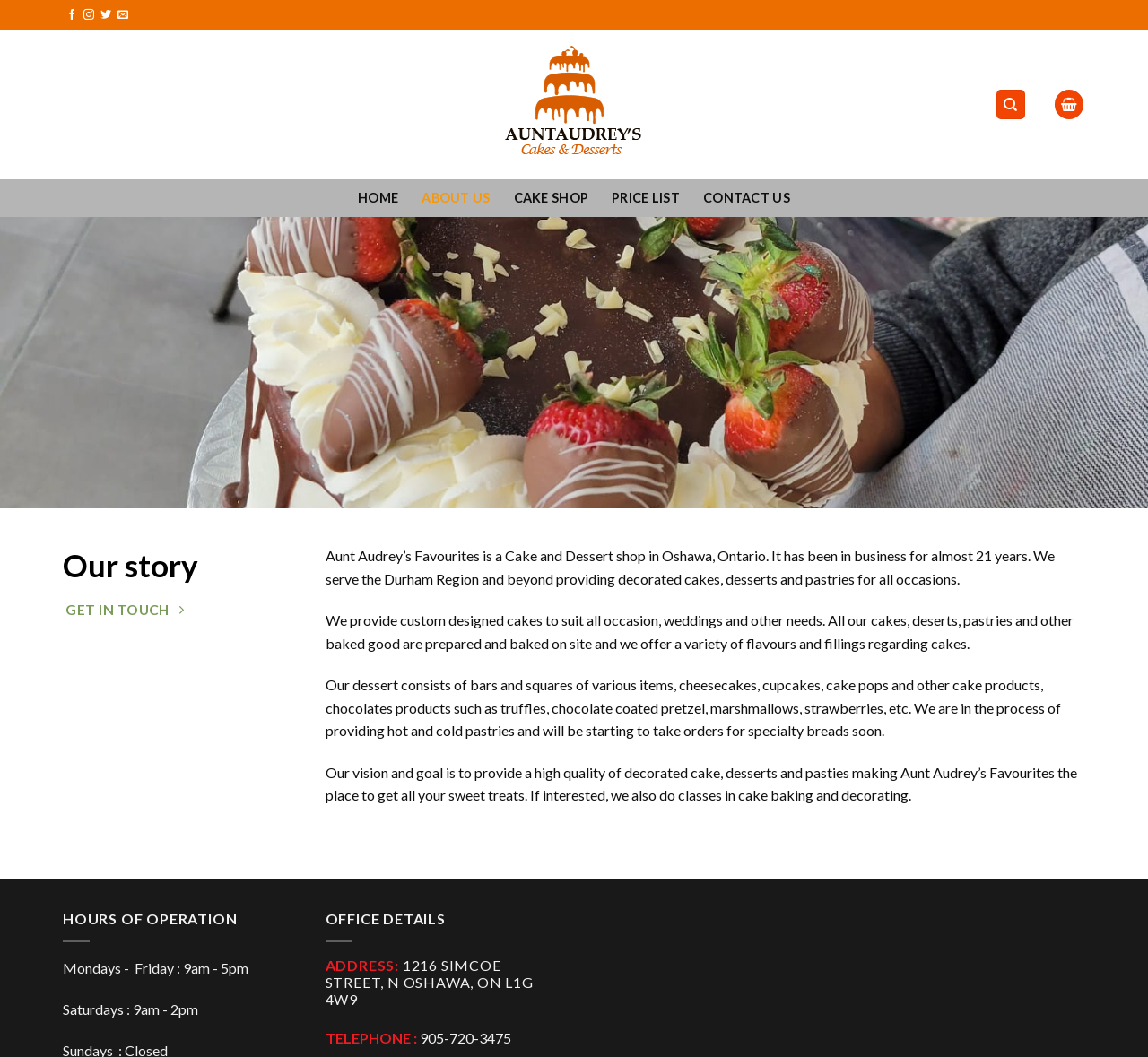Using the information in the image, give a comprehensive answer to the question: 
What are the hours of operation on Saturdays?

I found the hours of operation on Saturdays by looking at the text content of the StaticText element that says 'Saturdays : 9am - 2pm' which is located below the 'HOURS OF OPERATION' heading.